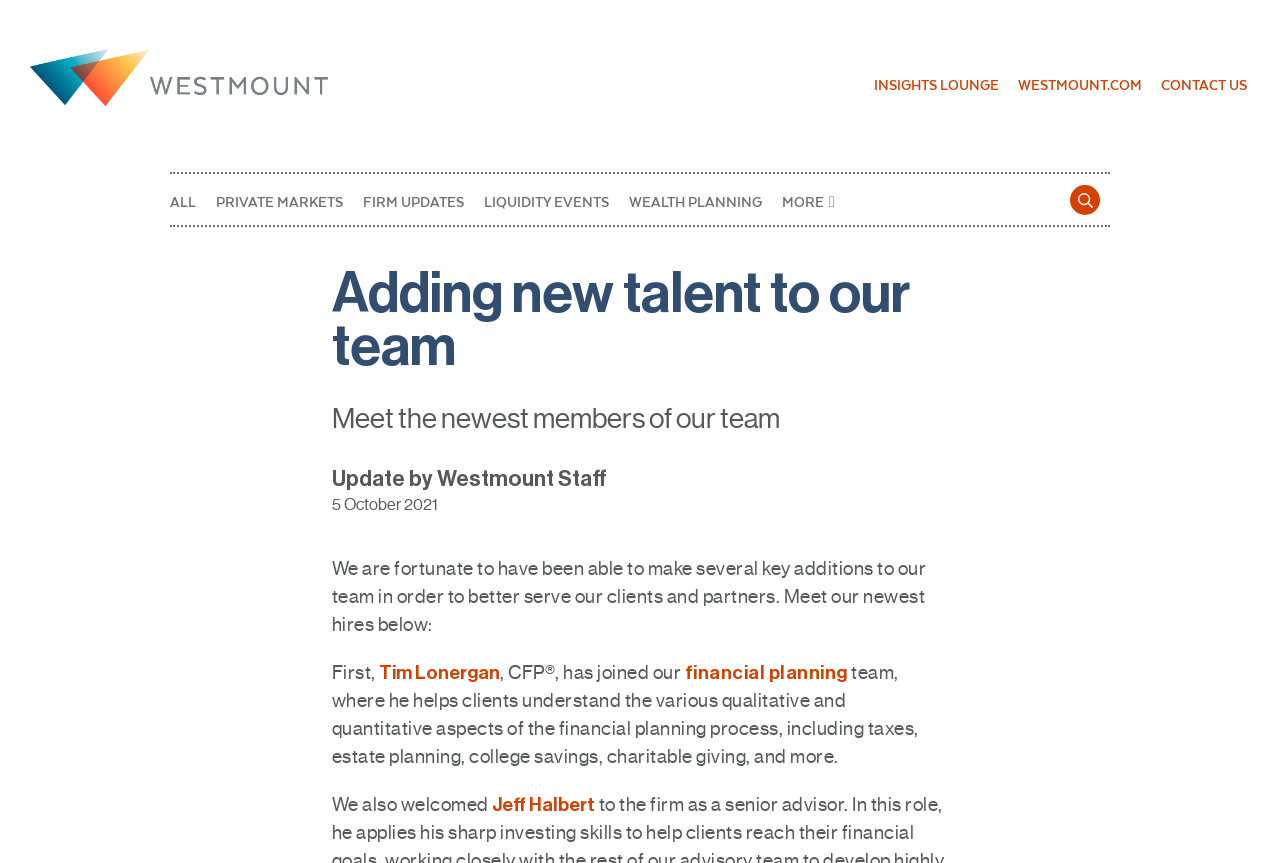Can you find the bounding box coordinates for the element that needs to be clicked to execute this instruction: "Meet Tim Lonergan"? The coordinates should be given as four float numbers between 0 and 1, i.e., [left, top, right, bottom].

[0.296, 0.766, 0.391, 0.793]